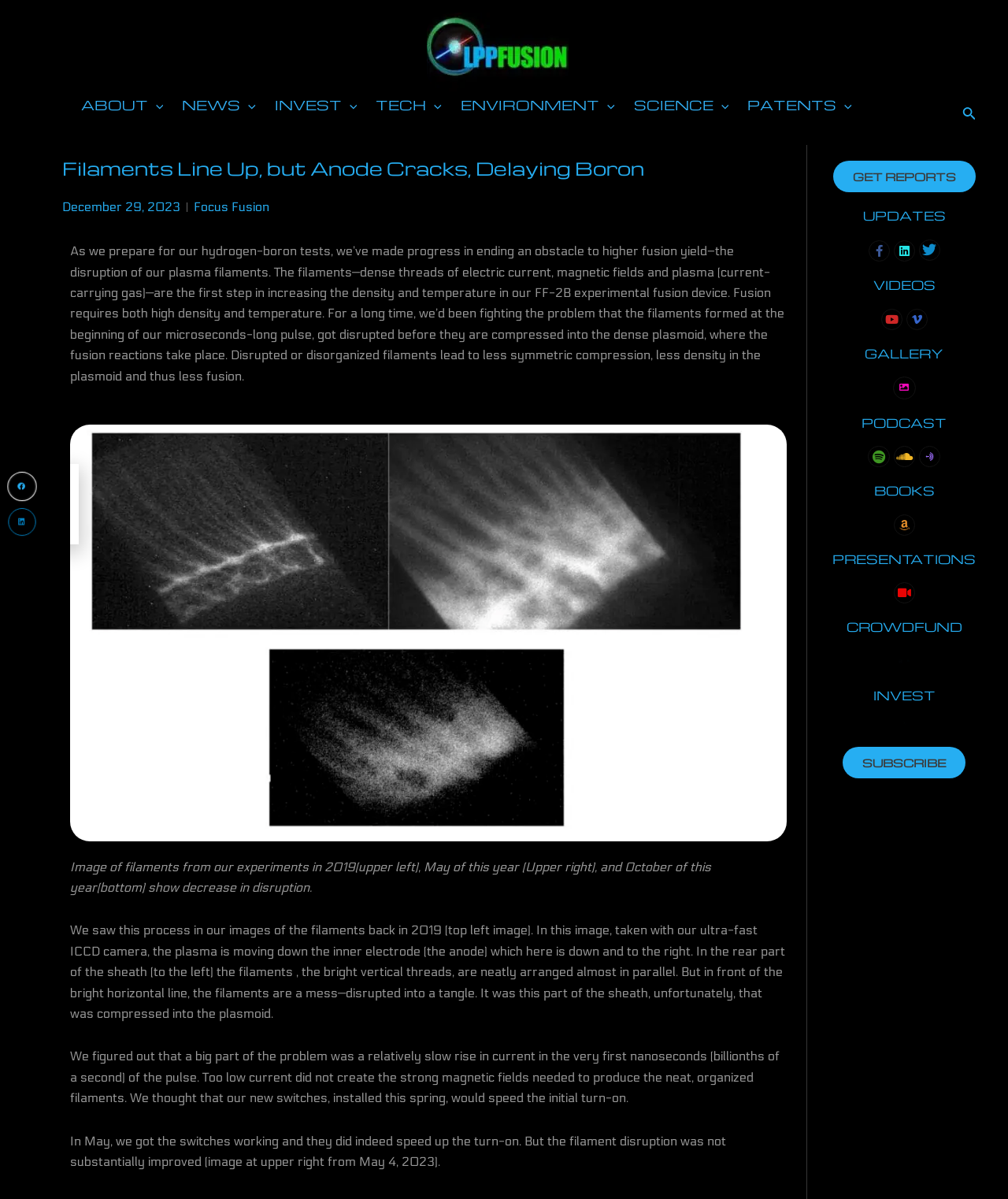By analyzing the image, answer the following question with a detailed response: What was the problem with the filaments?

The webpage explains that the filaments were getting disrupted before they could be compressed into the dense plasmoid, leading to less symmetric compression, less density in the plasmoid, and thus less fusion.